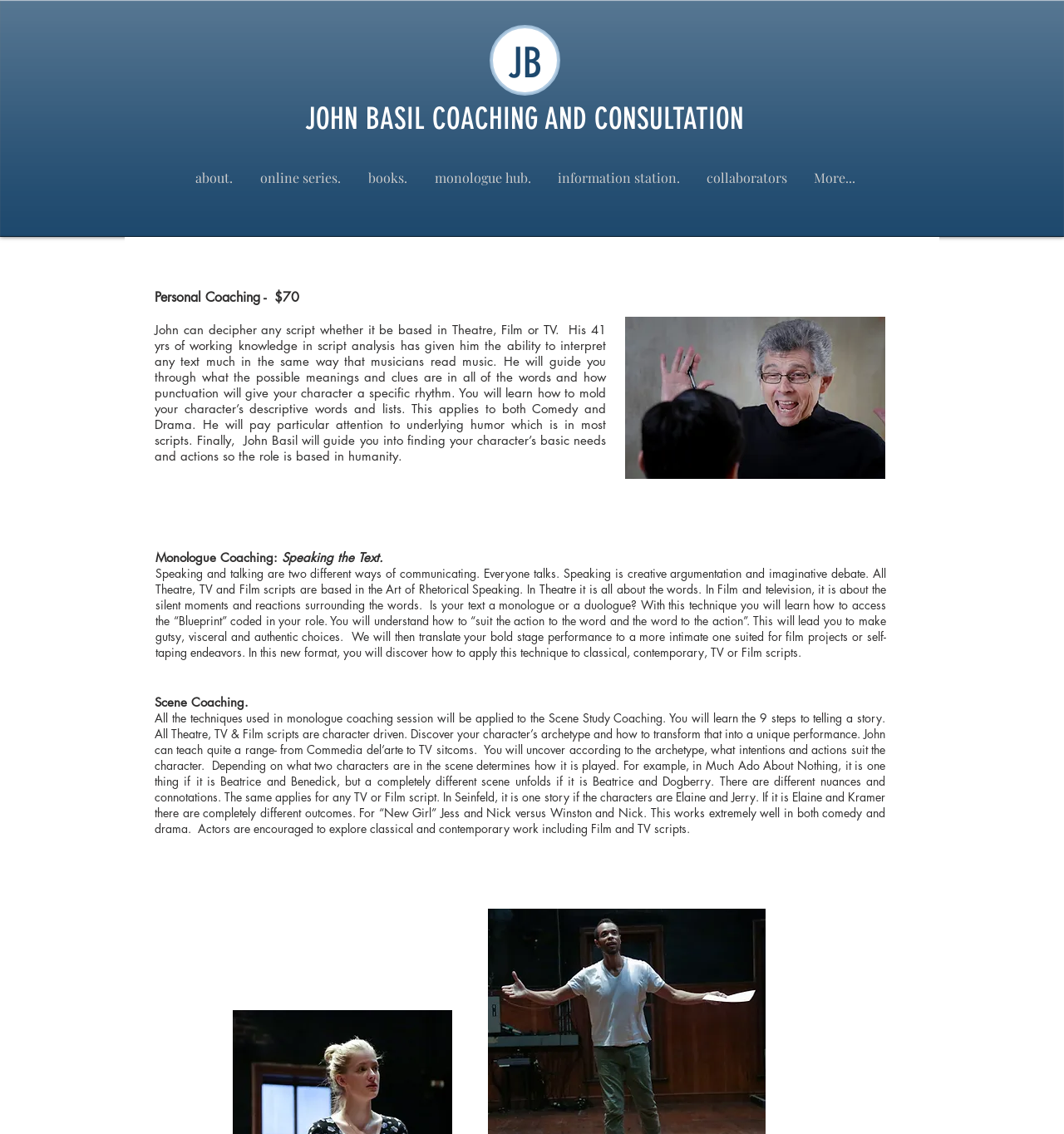Find the bounding box coordinates for the UI element whose description is: "JB". The coordinates should be four float numbers between 0 and 1, in the format [left, top, right, bottom].

[0.477, 0.034, 0.509, 0.078]